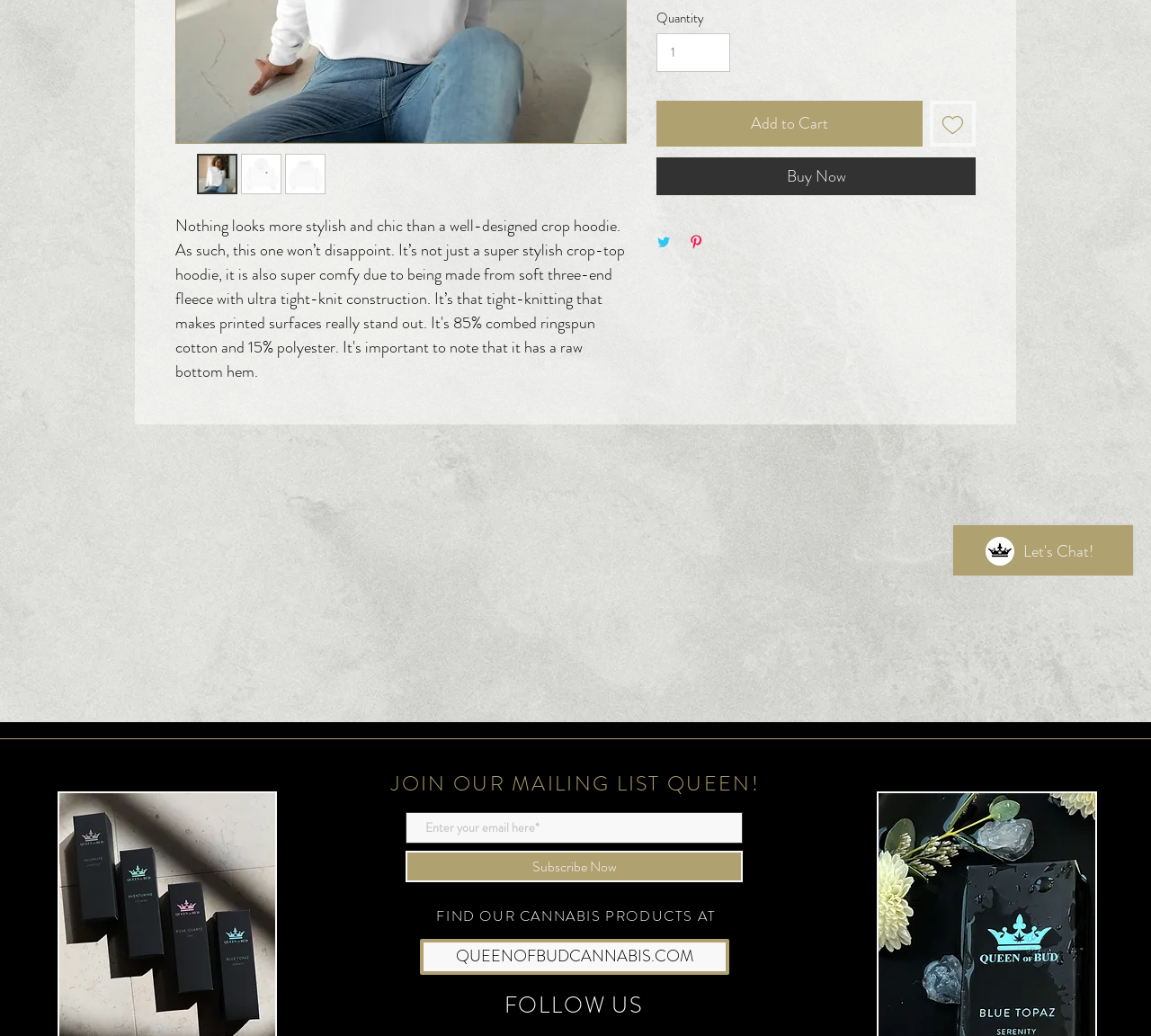Find the bounding box coordinates for the HTML element described as: "QUEENOFBUDCANNABIS.COM". The coordinates should consist of four float values between 0 and 1, i.e., [left, top, right, bottom].

[0.365, 0.906, 0.634, 0.941]